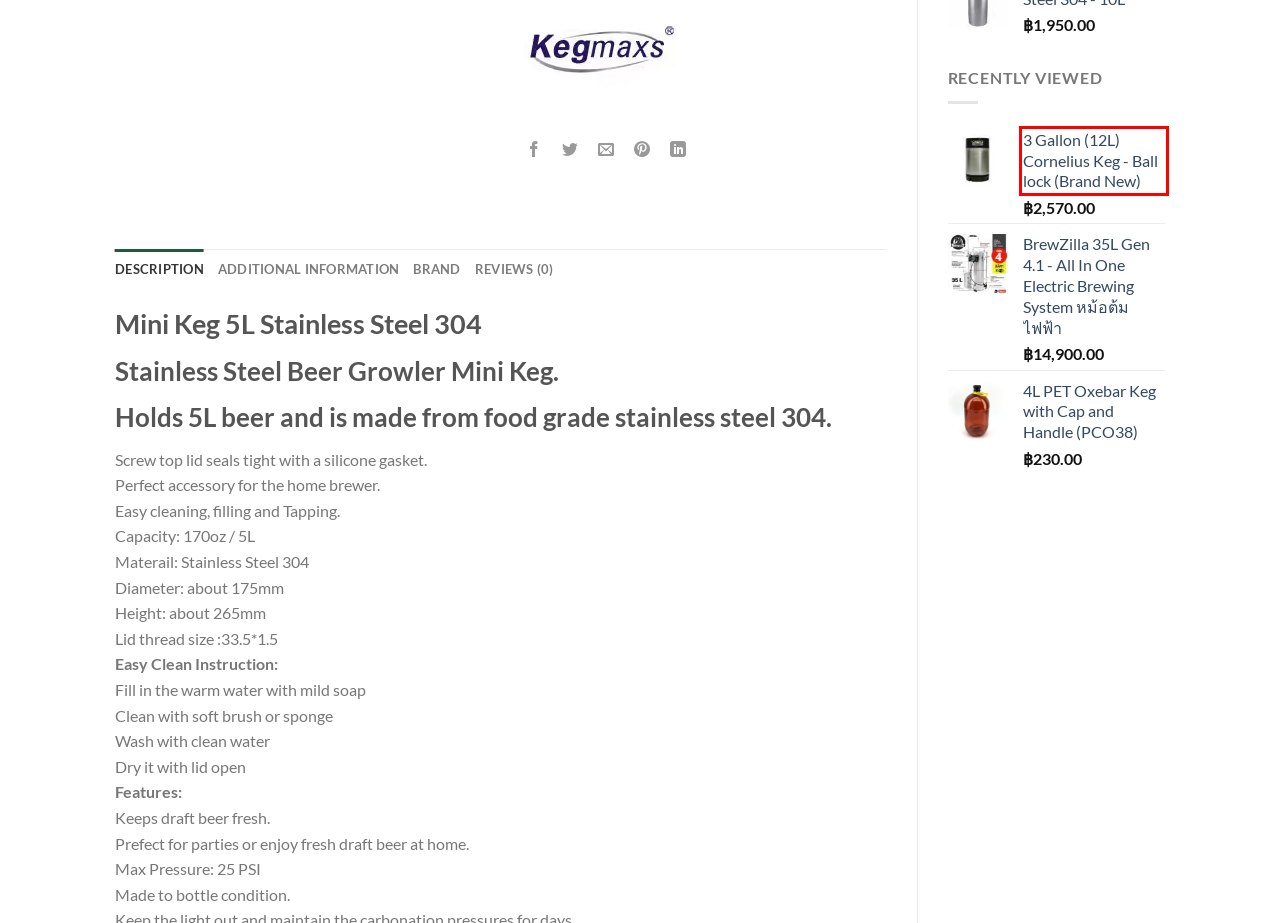Inspect the screenshot of a webpage with a red rectangle bounding box. Identify the webpage description that best corresponds to the new webpage after clicking the element inside the bounding box. Here are the candidates:
A. All Items
B. 4L Oxebar PET Keg with Cap and Handle - THAIBREWSHOP
C. CLEARANCE SALE
D. BrewZilla 35L Gen 4 - All in One Brewing System หม้อต้มไฟฟ้า
E. Brewing Calculator - THAIBREWSHOP
F. 3 gallon (12L) Corny Keg NFS Certified - THAIBREWSHOP
G. Mini Keg 10L Stainless Steel 304 - THAIBREWSHOP
H. Beer Y Fitting 5/8" Thread (for Keg Filling and Serving)

F